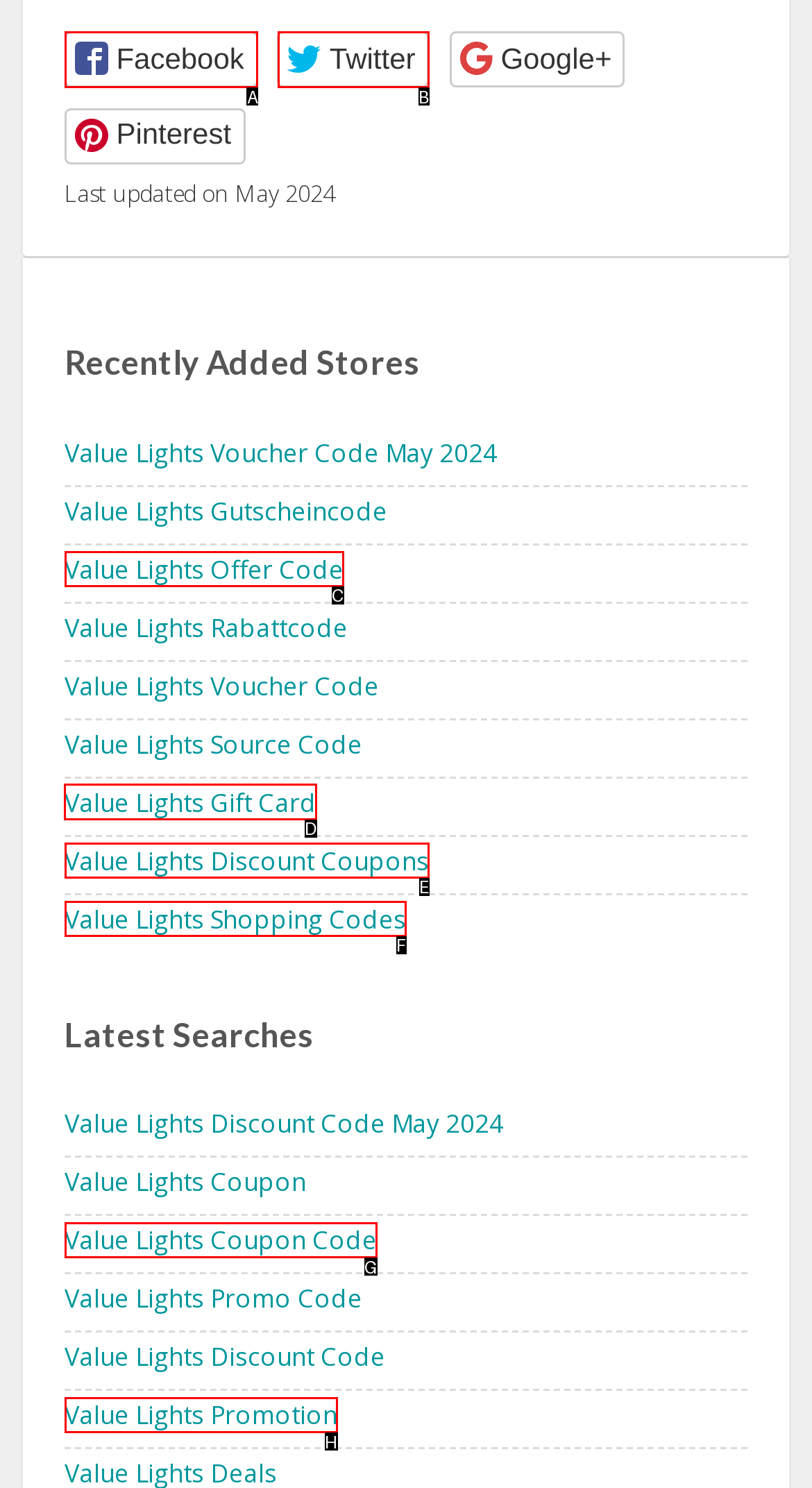Choose the correct UI element to click for this task: View Value Lights Gift Card Answer using the letter from the given choices.

D